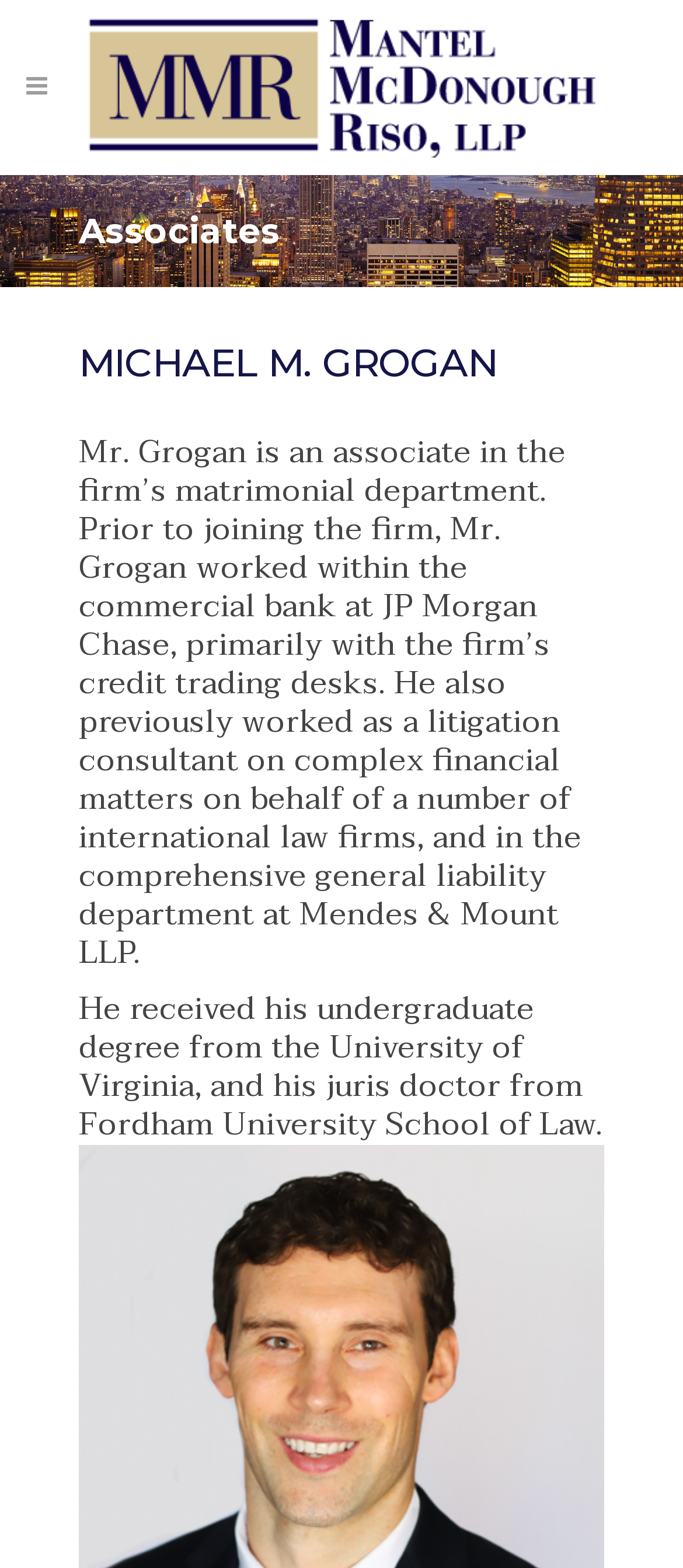Articulate a complete and detailed caption of the webpage elements.

The webpage is about the associates of Mantel McDonough Riso, LLP, a law firm. At the top-left corner, there is a logo of the firm, which is an image. Below the logo, there is a horizontal line that spans the entire width of the page.

On the top-right side, there is a heading that reads "Associates", which is centered within a table. Below this heading, there is a section dedicated to an associate named MICHAEL M. GROGAN. His name is displayed in a prominent heading, followed by two paragraphs of text that describe his background and experience. The first paragraph explains his work experience, including his time at JP Morgan Chase and as a litigation consultant. The second paragraph mentions his educational background, including his undergraduate degree from the University of Virginia and his law degree from Fordham University School of Law.